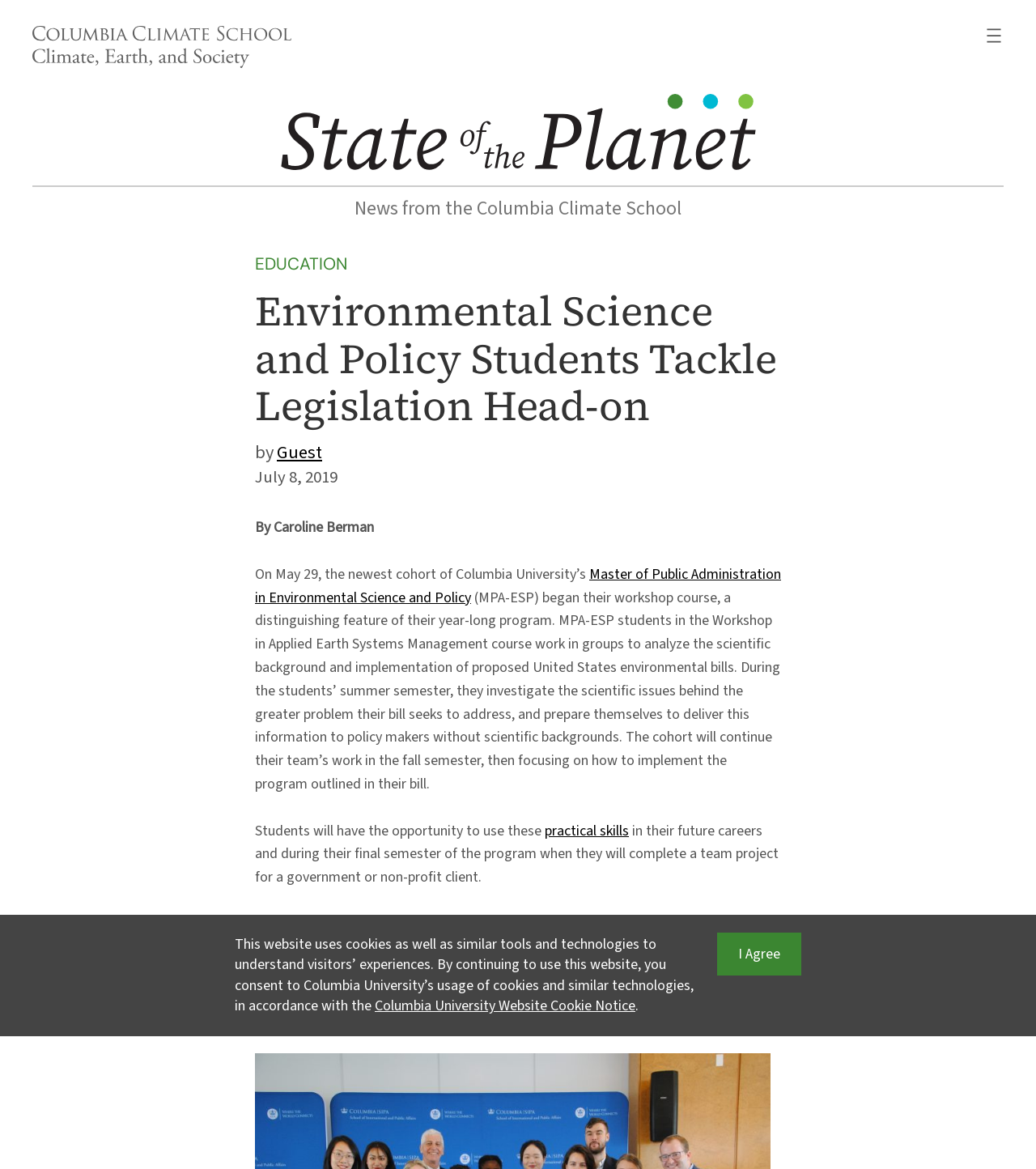What is the topic of the workshop course?
Answer the question with a single word or phrase by looking at the picture.

Environmental bills